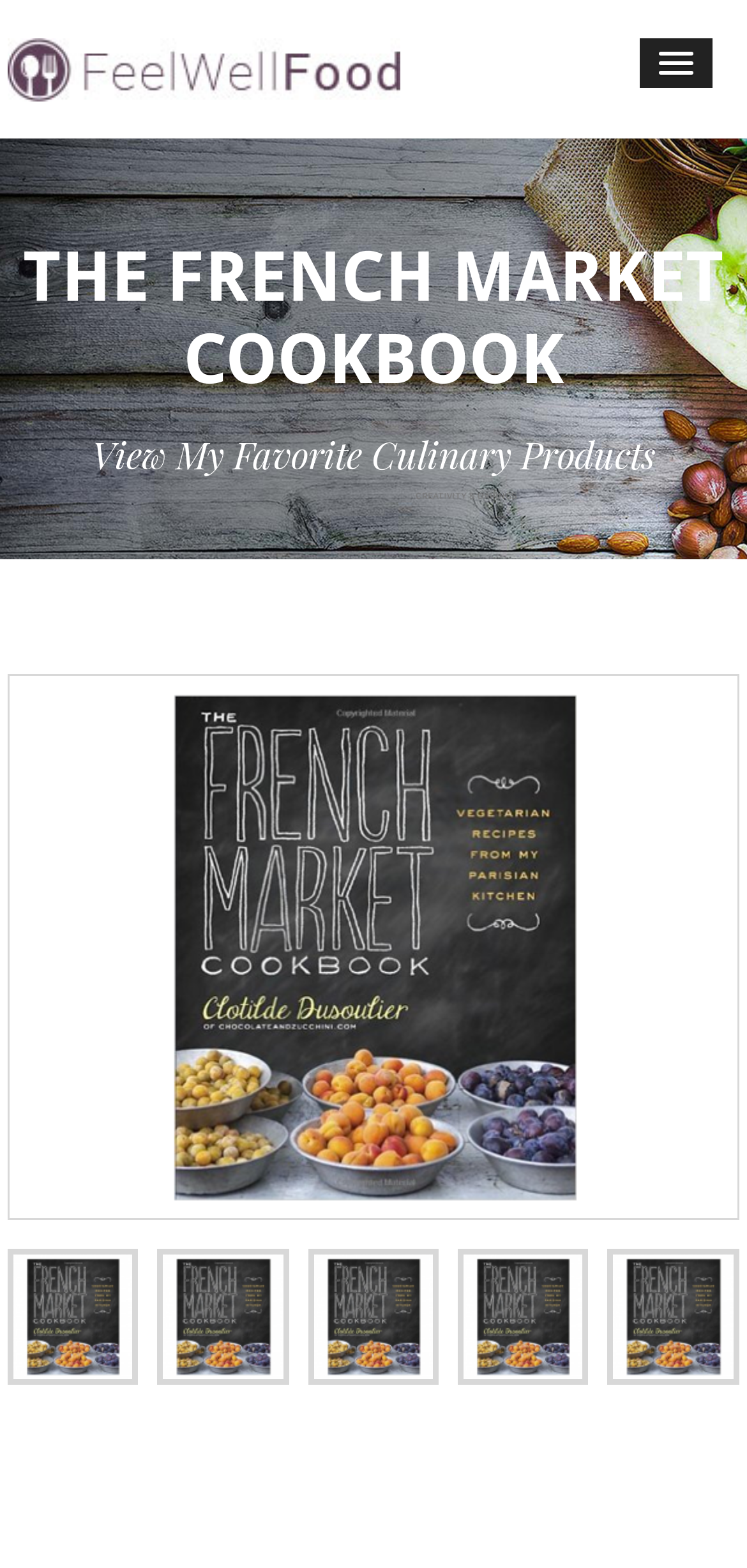How many clickable elements are there on the page?
Using the image, answer in one word or phrase.

8